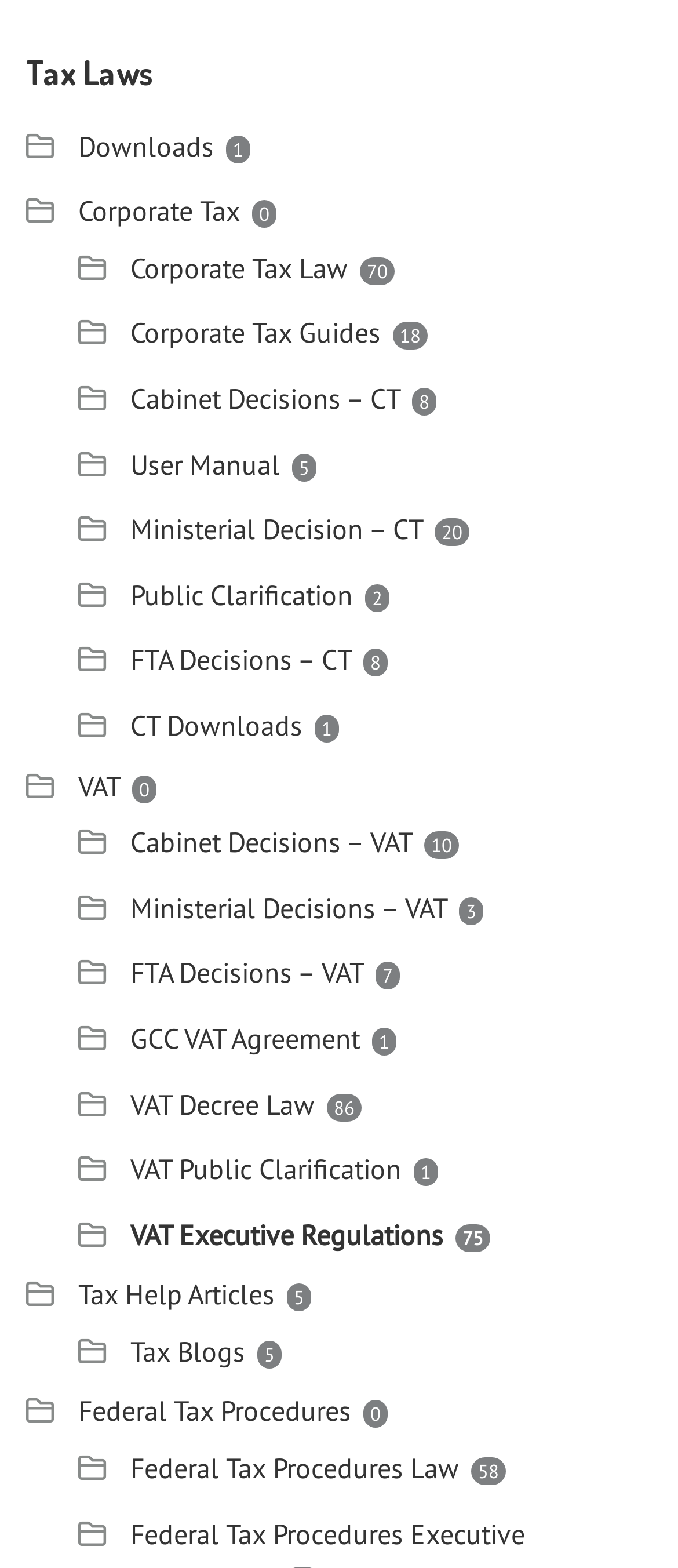Give a one-word or phrase response to the following question: How many types of tax are mentioned on this webpage?

2